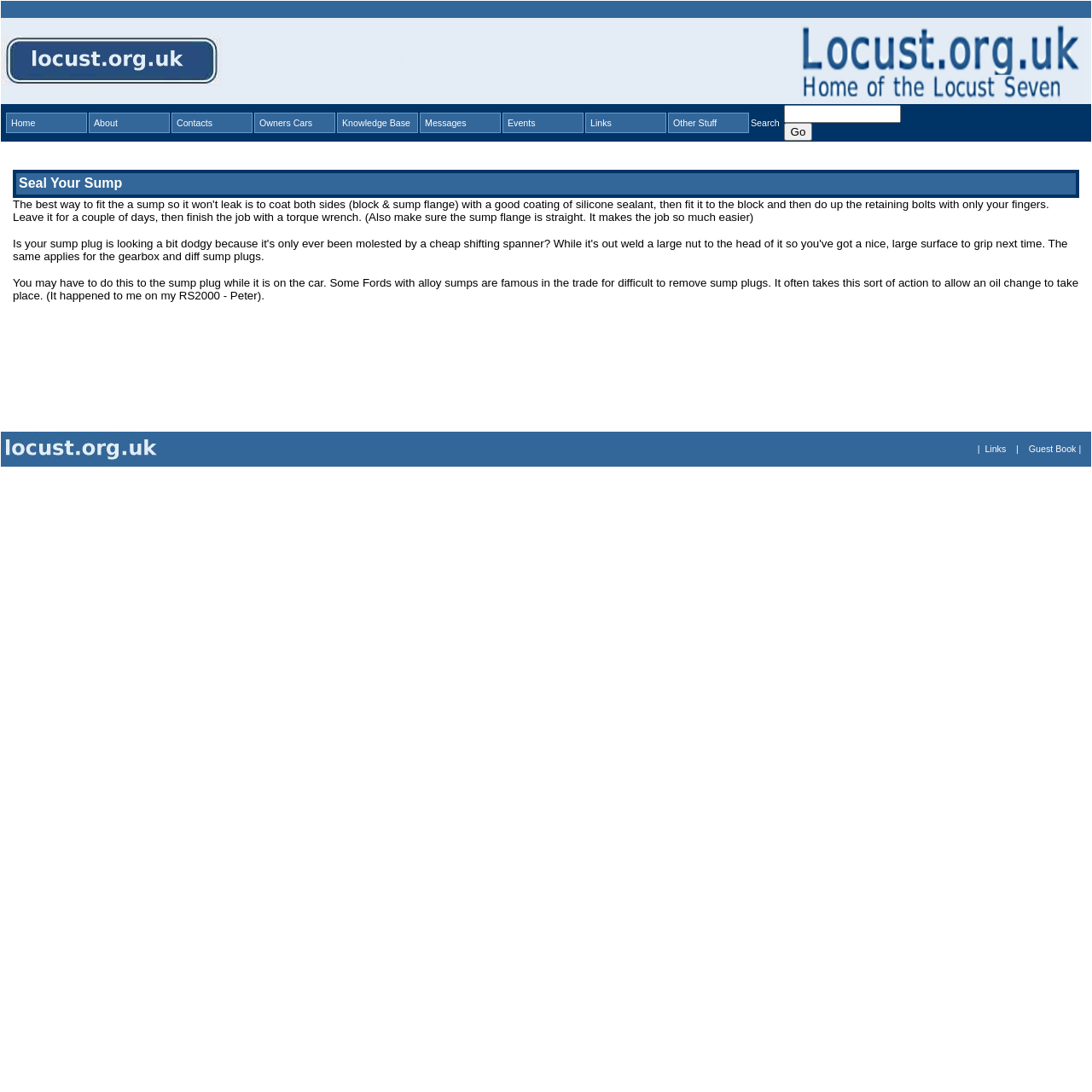Identify the bounding box of the HTML element described here: "alt="Home"". Provide the coordinates as four float numbers between 0 and 1: [left, top, right, bottom].

[0.002, 0.068, 0.203, 0.081]